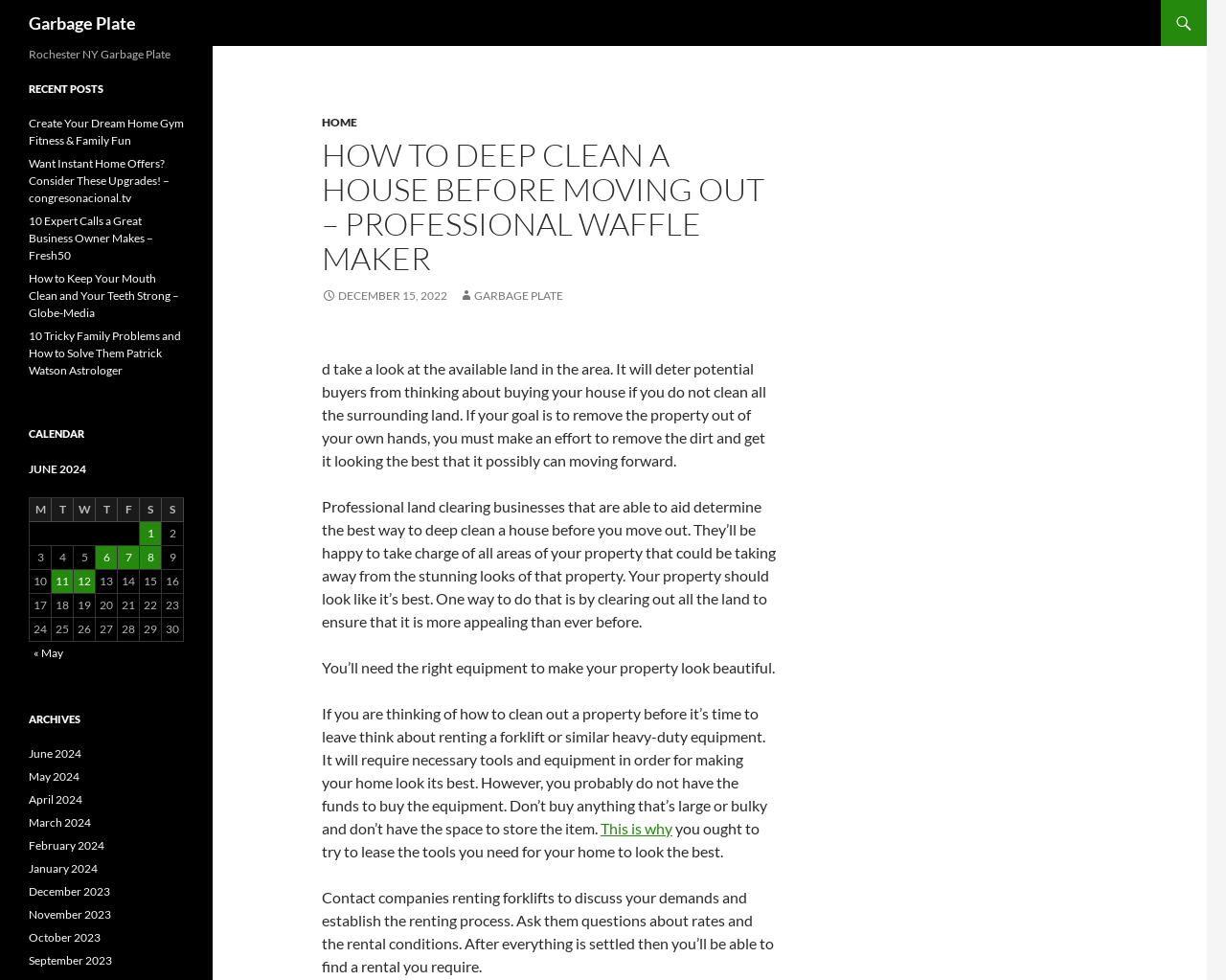Extract the bounding box coordinates of the UI element described by: "December 15, 2022". The coordinates should include four float numbers ranging from 0 to 1, e.g., [left, top, right, bottom].

[0.262, 0.294, 0.365, 0.309]